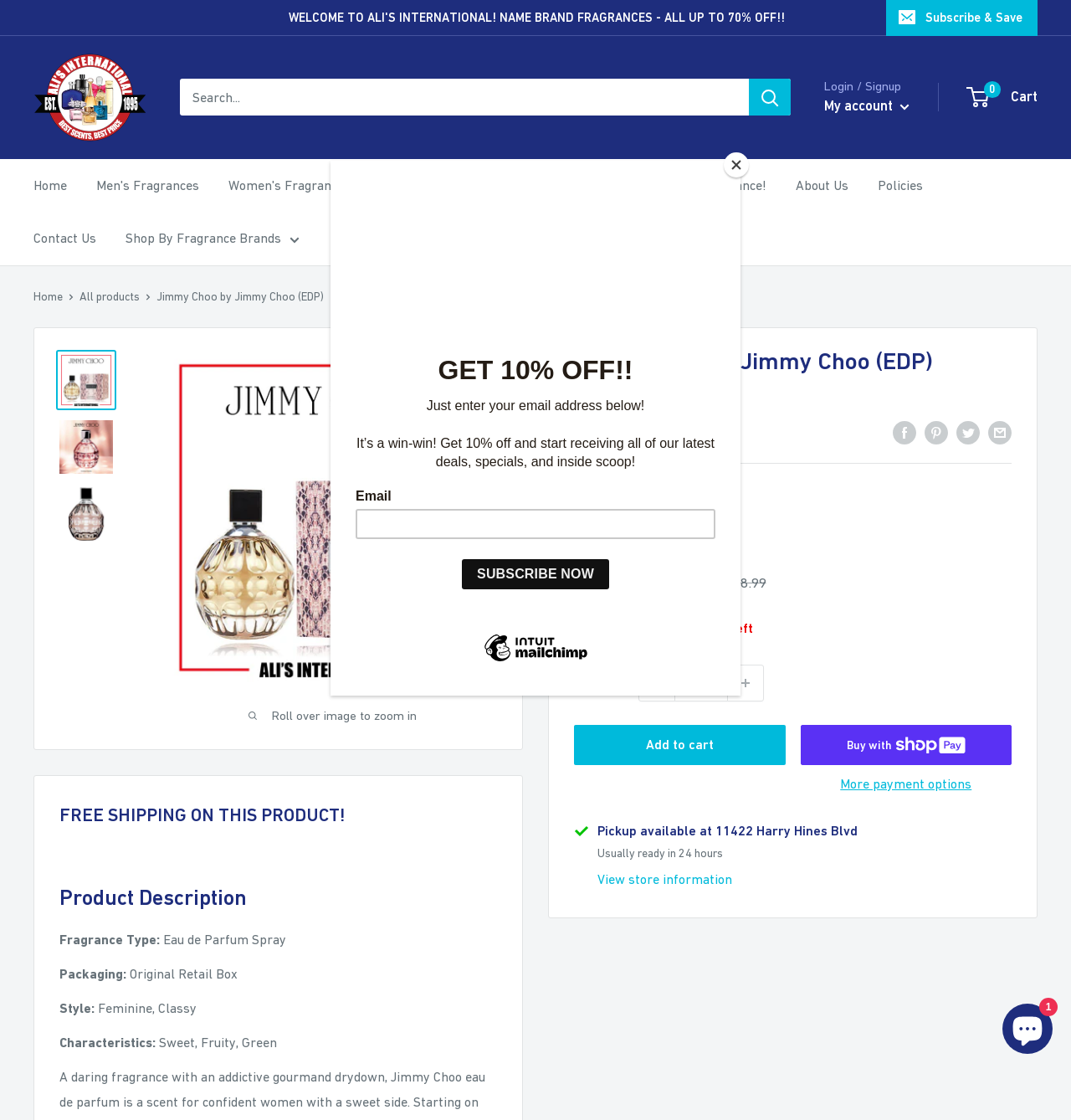How much is the sale price of the product? Refer to the image and provide a one-word or short phrase answer.

$48.95